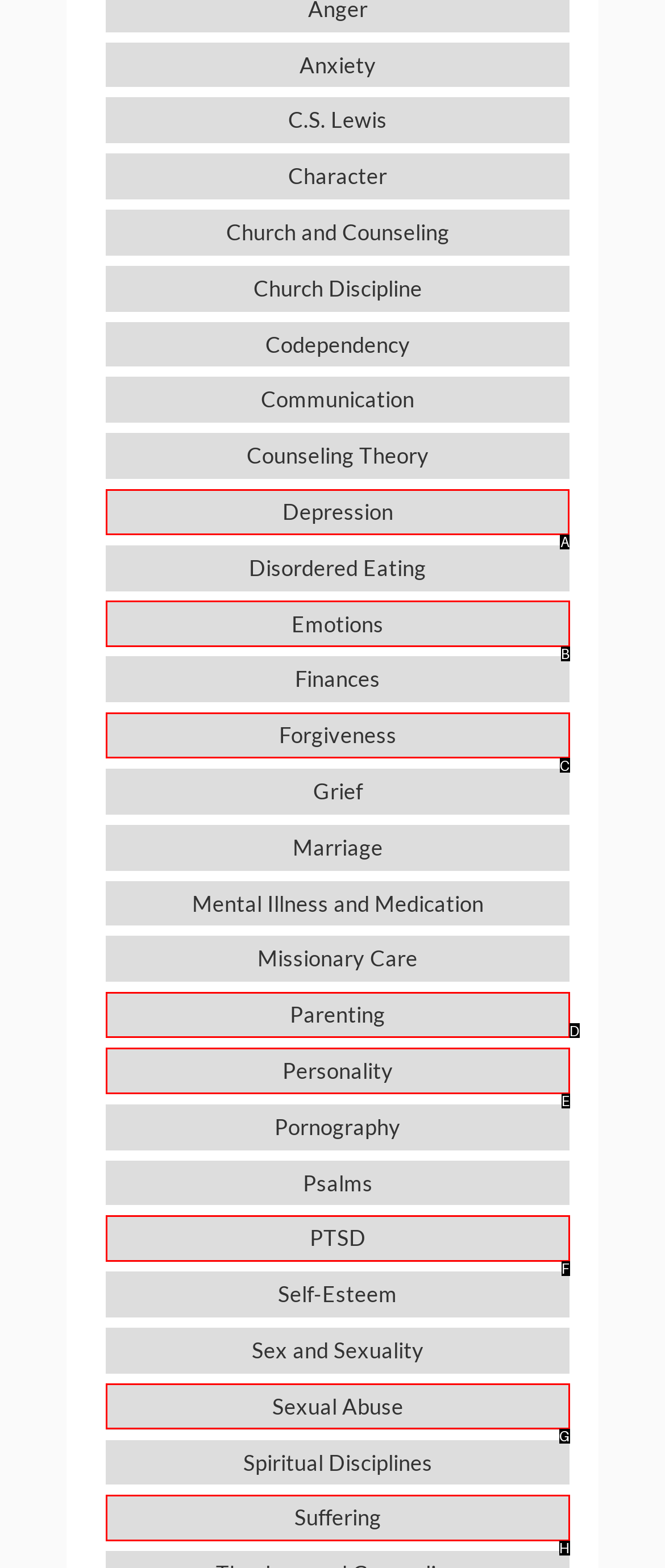Which lettered option should I select to achieve the task: Learn about Depression according to the highlighted elements in the screenshot?

A